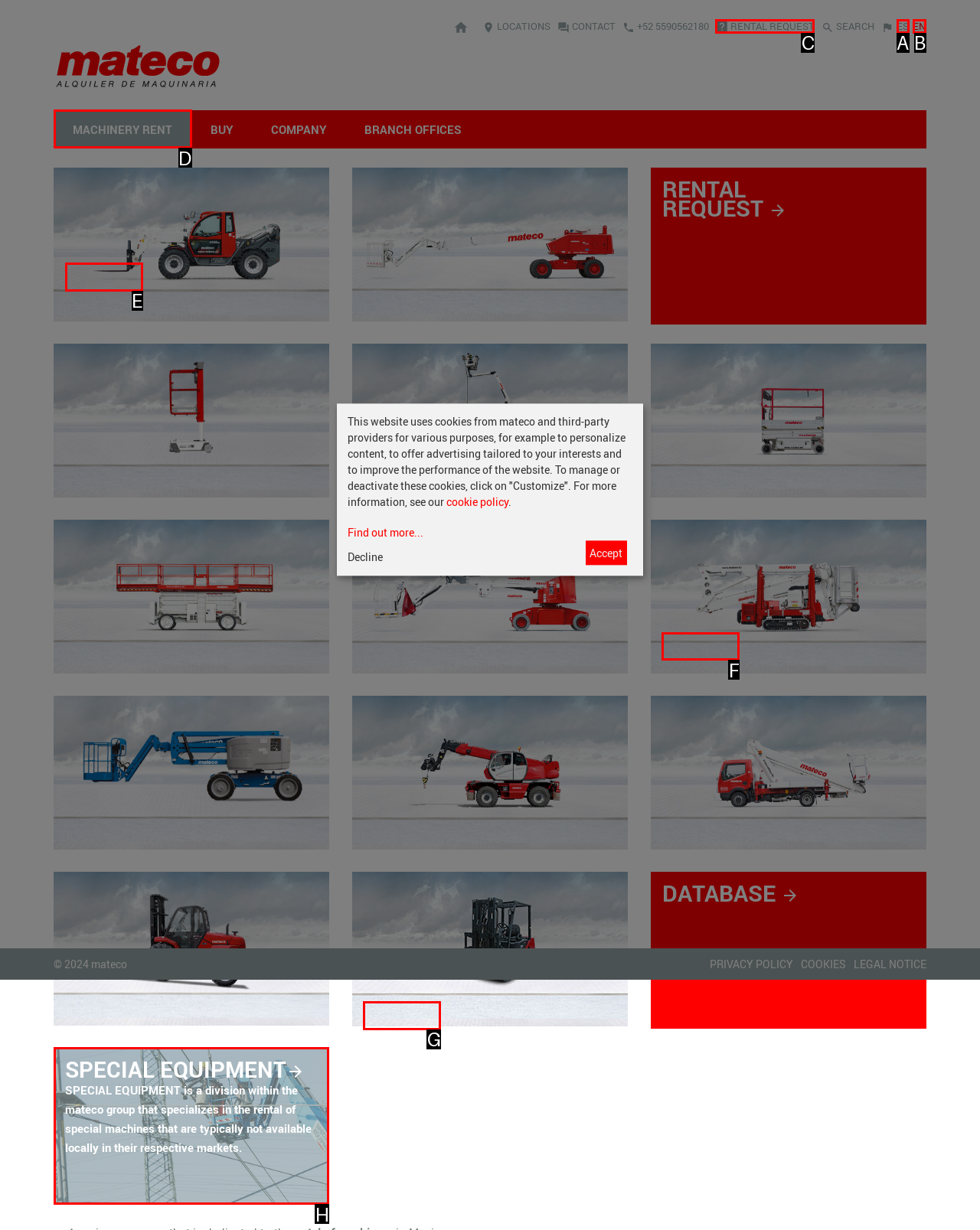Determine which HTML element to click to execute the following task: View the 'RENTAL REQUEST' page Answer with the letter of the selected option.

C